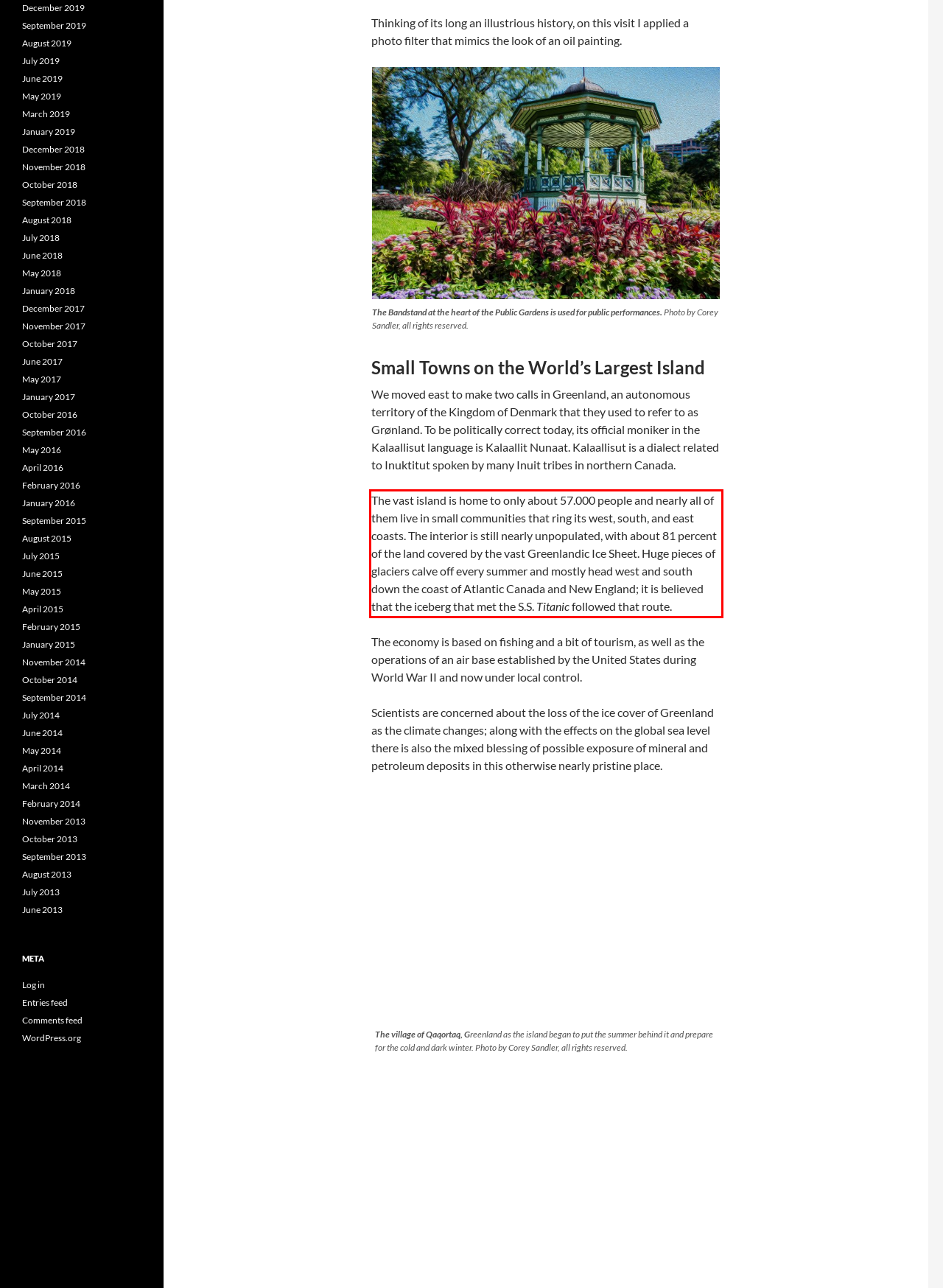The screenshot provided shows a webpage with a red bounding box. Apply OCR to the text within this red bounding box and provide the extracted content.

The vast island is home to only about 57.000 people and nearly all of them live in small communities that ring its west, south, and east coasts. The interior is still nearly unpopulated, with about 81 percent of the land covered by the vast Greenlandic Ice Sheet. Huge pieces of glaciers calve off every summer and mostly head west and south down the coast of Atlantic Canada and New England; it is believed that the iceberg that met the S.S. Titanic followed that route.